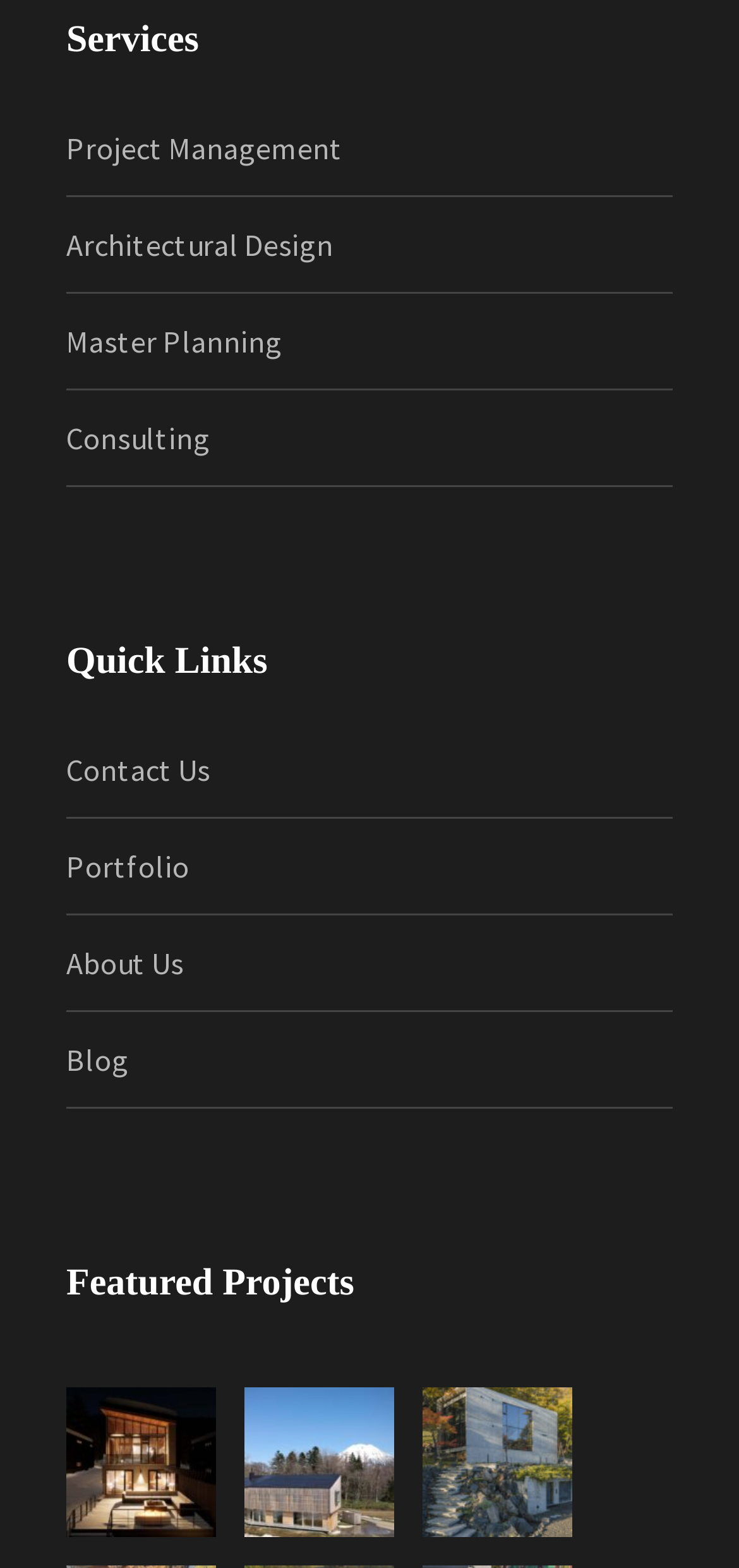Locate the bounding box coordinates of the clickable region to complete the following instruction: "Read the blog."

[0.09, 0.663, 0.174, 0.688]